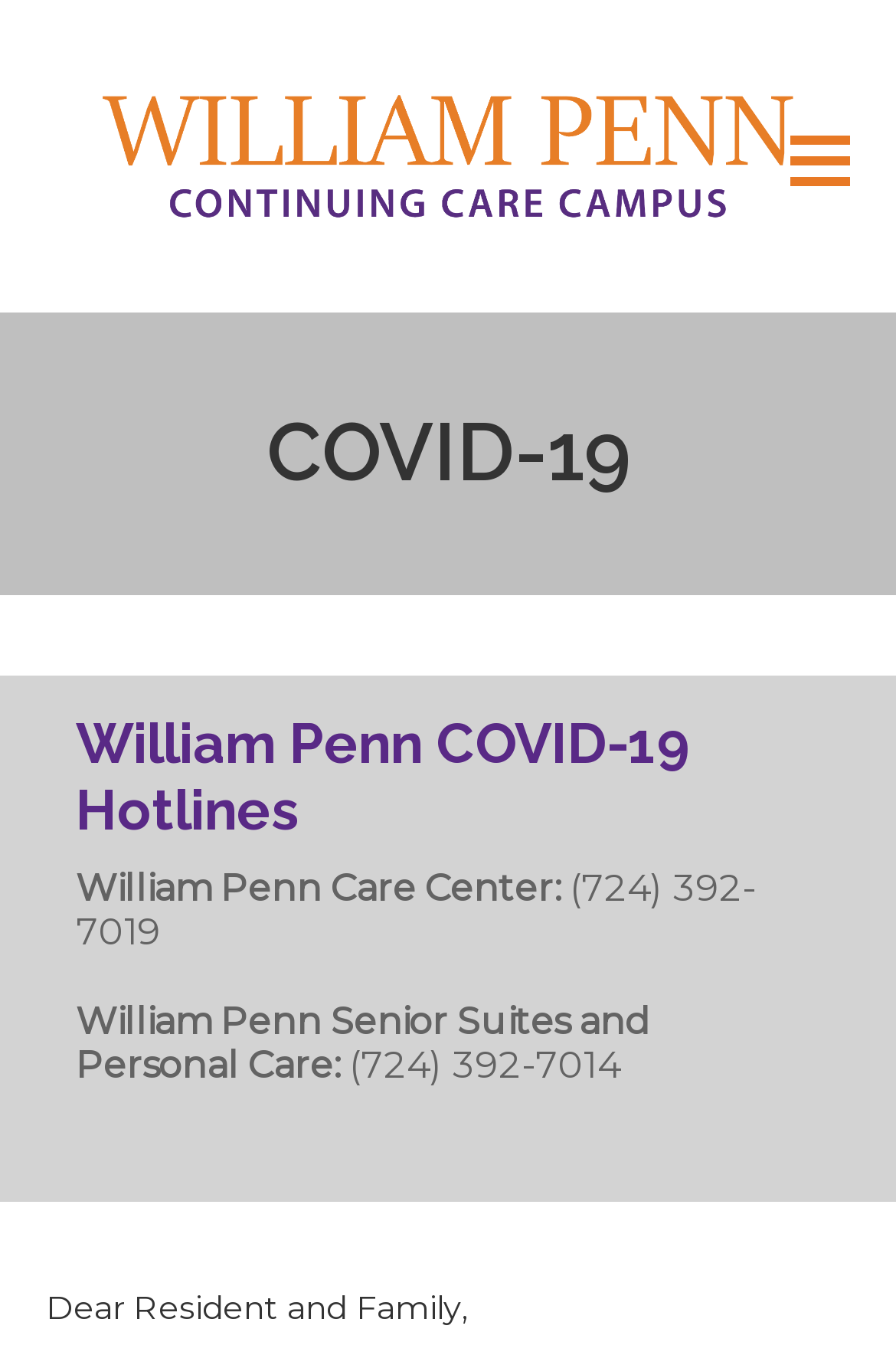Offer a thorough description of the webpage.

The webpage is about COVID-19 information related to the William Penn Continuing Care Campus. At the top, there is a link and a large image that spans almost the entire width of the page. Below the image, there are three horizontal separators that divide the page into sections. 

The first section contains a heading that reads "COVID-19" in a prominent font size. The second section is further divided into two parts. On the left, there is a heading that says "William Penn COVID-19 Hotlines" followed by two blocks of text. The first block contains the text "William Penn Care Center:" and a phone number "(724) 392-7019". The second block contains the text "William Penn Senior Suites and Personal Care:" and another phone number "(724) 392-7014". 

On the bottom of the page, there is a paragraph of text that starts with "Dear Resident and Family," which appears to be a message or announcement related to COVID-19. Overall, the webpage provides important contact information and updates related to COVID-19 for the William Penn Continuing Care Campus community.